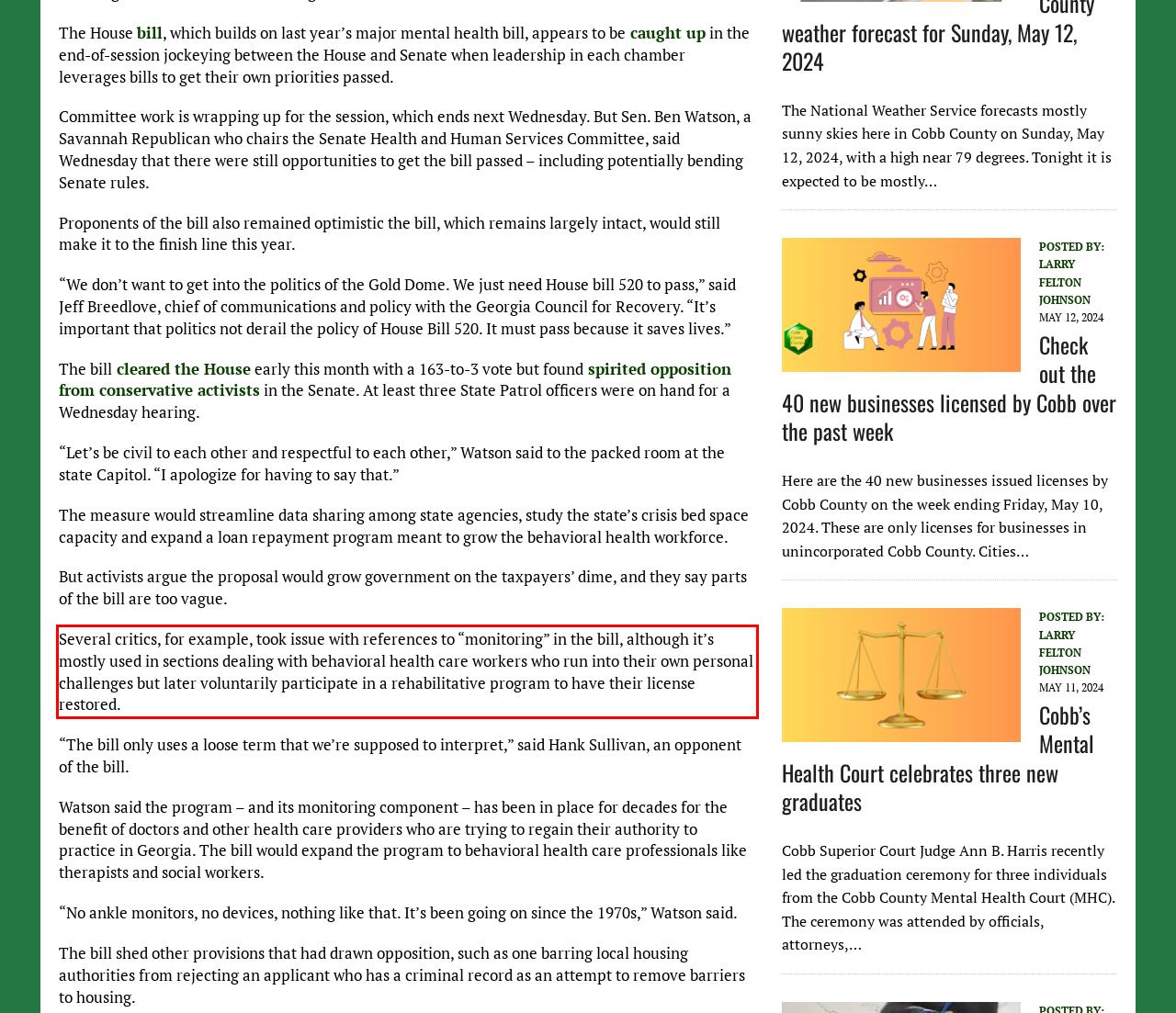Please identify the text within the red rectangular bounding box in the provided webpage screenshot.

Several critics, for example, took issue with references to “monitoring” in the bill, although it’s mostly used in sections dealing with behavioral health care workers who run into their own personal challenges but later voluntarily participate in a rehabilitative program to have their license restored.